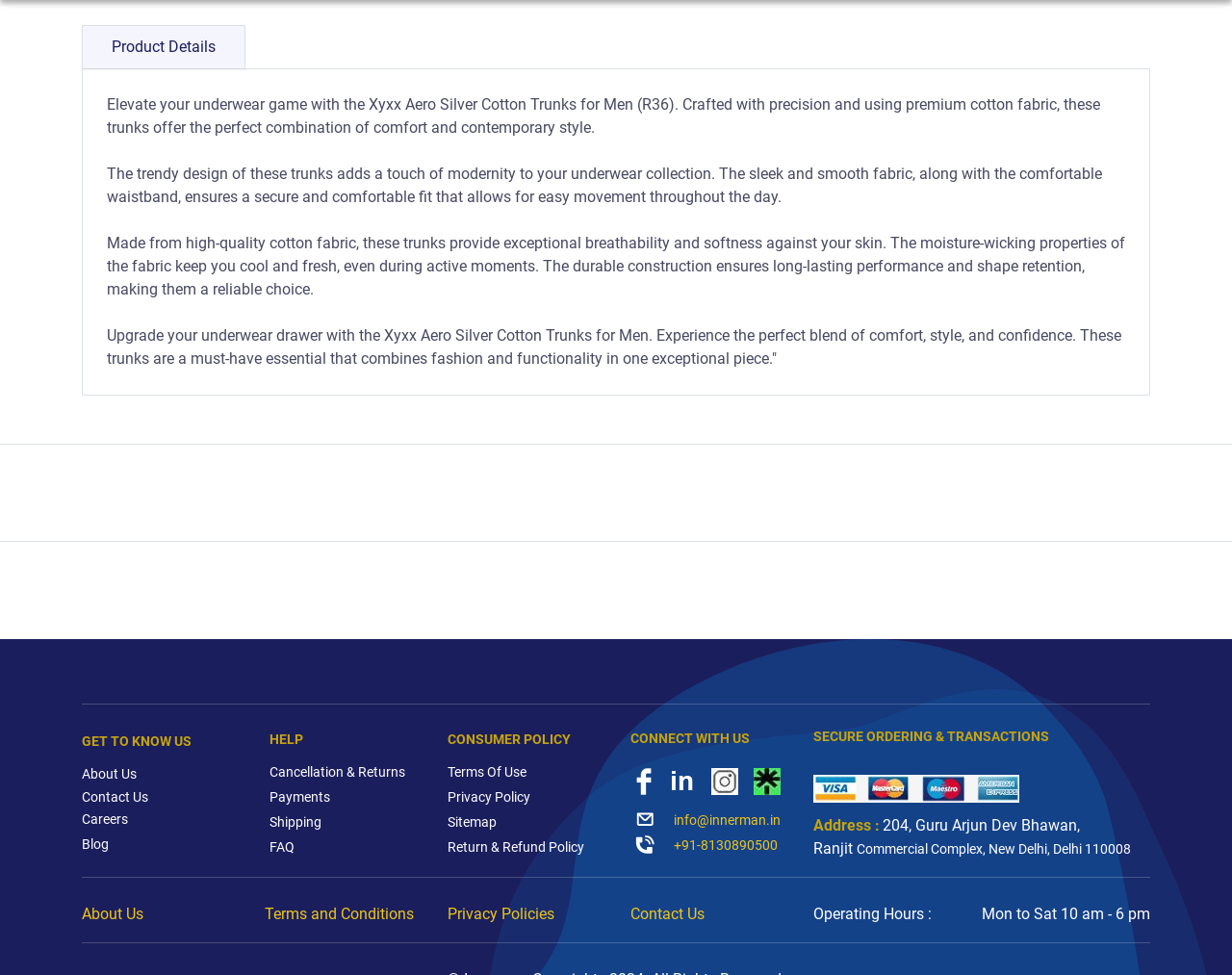Pinpoint the bounding box coordinates for the area that should be clicked to perform the following instruction: "Read 'Product Details'".

[0.091, 0.039, 0.175, 0.058]